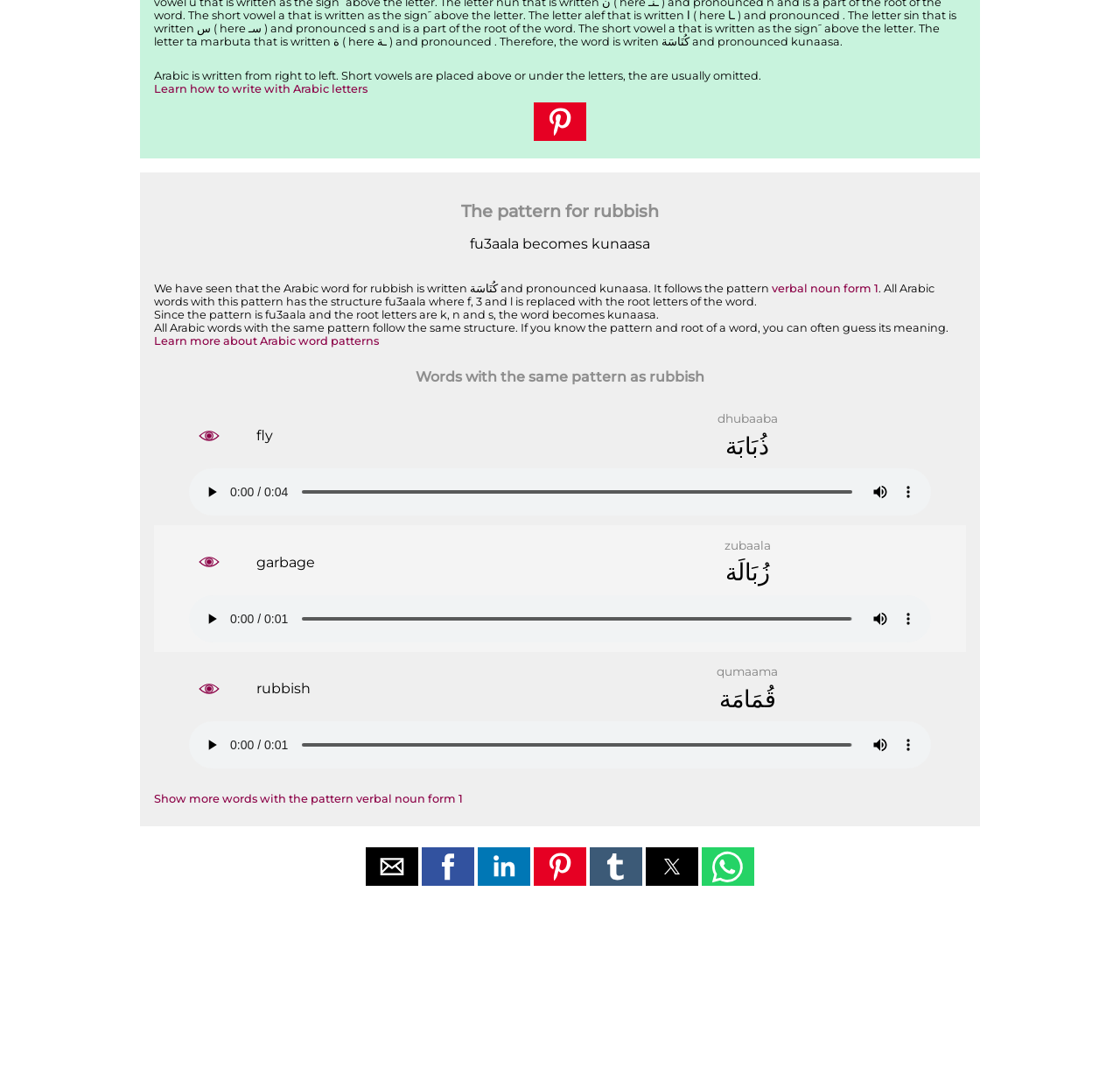Please give the bounding box coordinates of the area that should be clicked to fulfill the following instruction: "Show more words with the pattern verbal noun form 1". The coordinates should be in the format of four float numbers from 0 to 1, i.e., [left, top, right, bottom].

[0.138, 0.728, 0.413, 0.74]